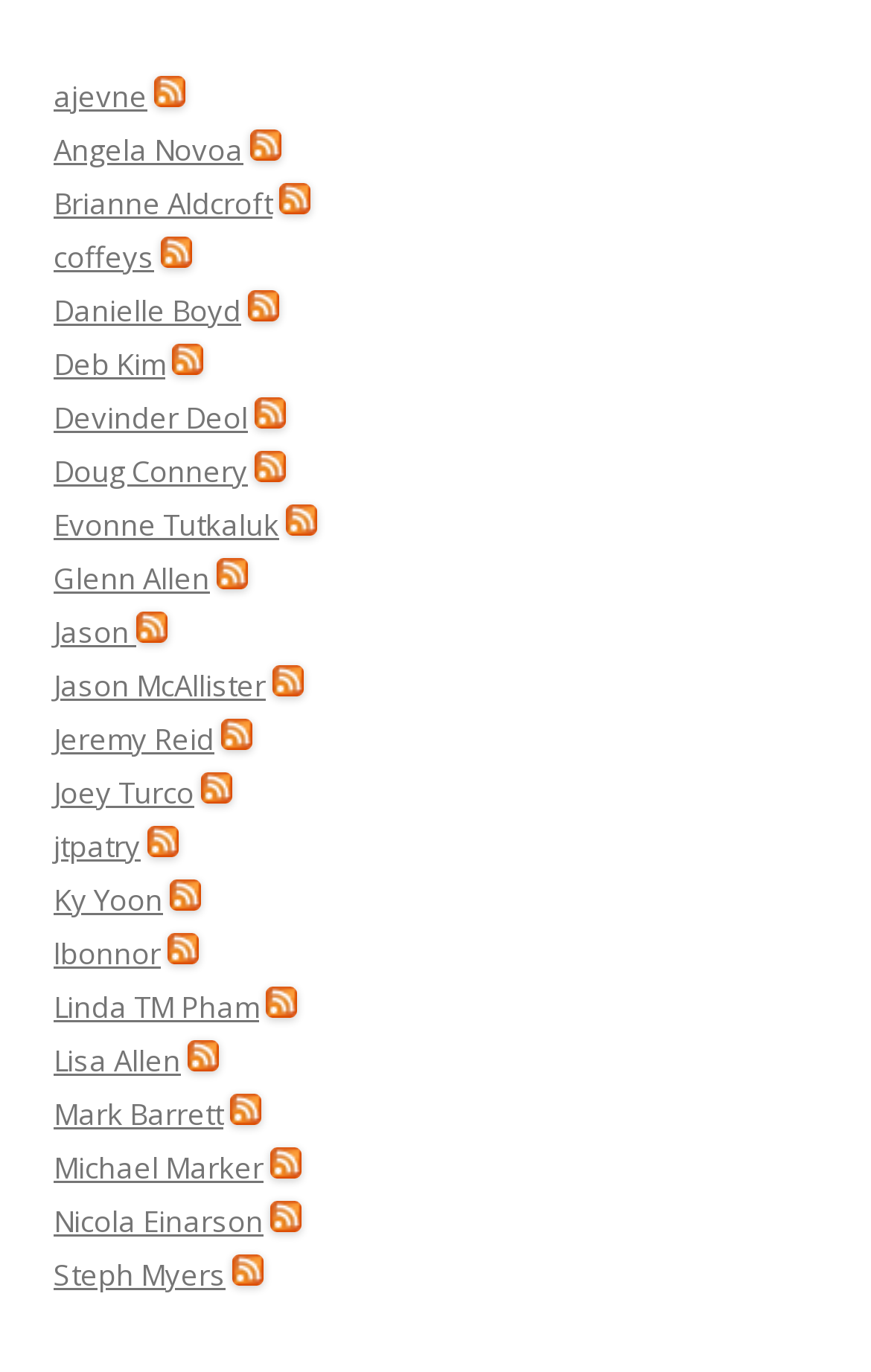Identify the bounding box coordinates for the element you need to click to achieve the following task: "Subscribe to RSS feed". Provide the bounding box coordinates as four float numbers between 0 and 1, in the form [left, top, right, bottom].

[0.177, 0.056, 0.213, 0.085]